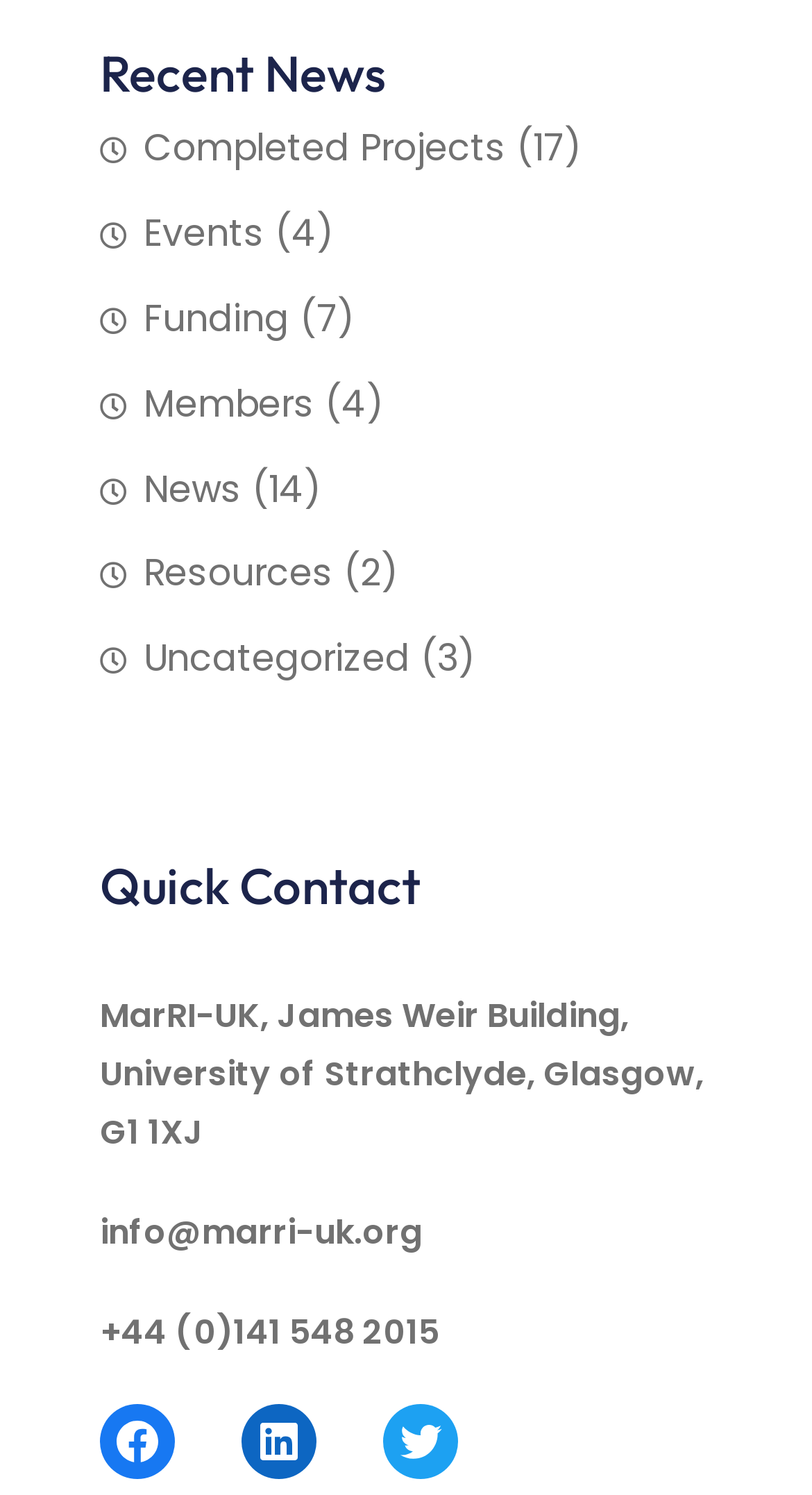Pinpoint the bounding box coordinates of the area that should be clicked to complete the following instruction: "View completed projects". The coordinates must be given as four float numbers between 0 and 1, i.e., [left, top, right, bottom].

[0.123, 0.072, 0.623, 0.128]